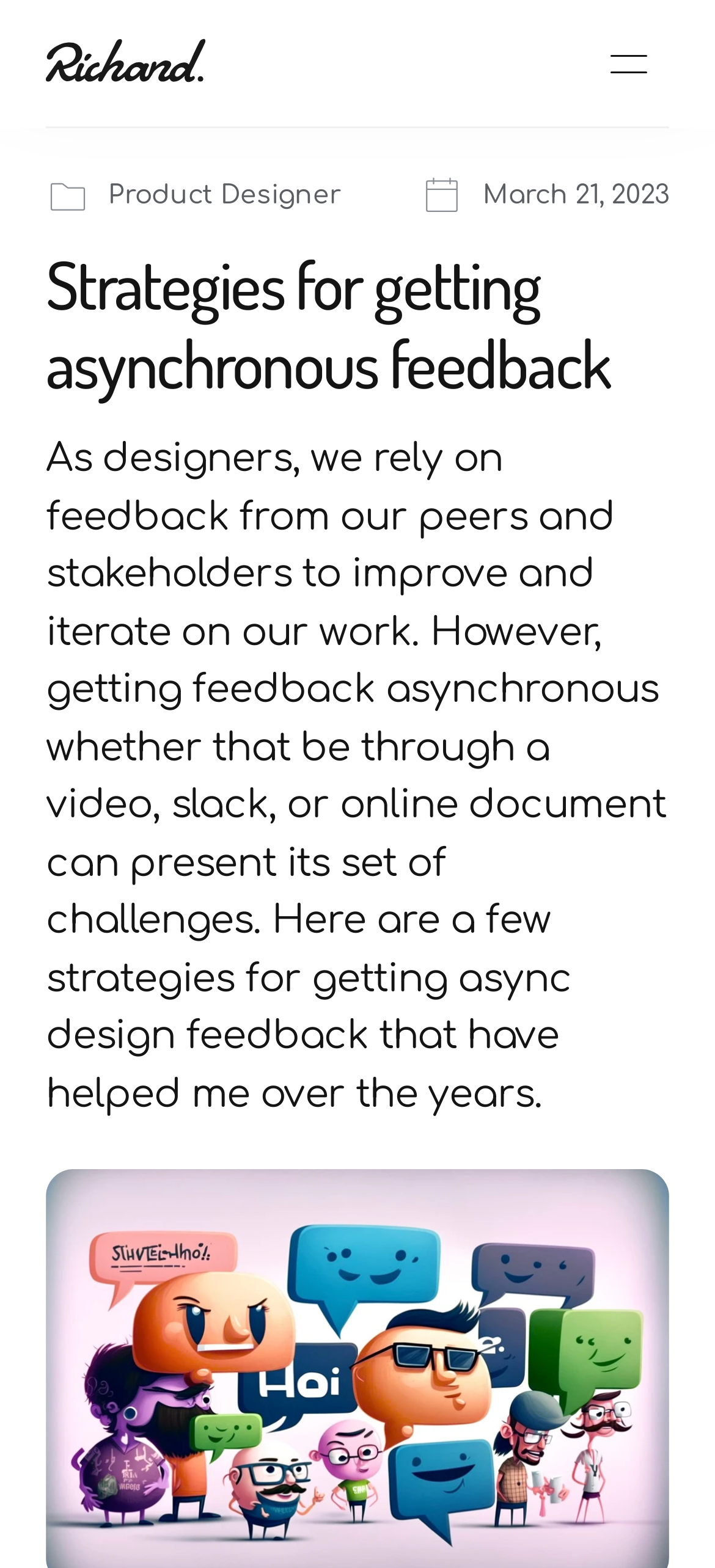Give the bounding box coordinates for the element described as: "AboutCase studyArticlesContactJoin UX MBA".

[0.0, 0.0, 1.0, 0.082]